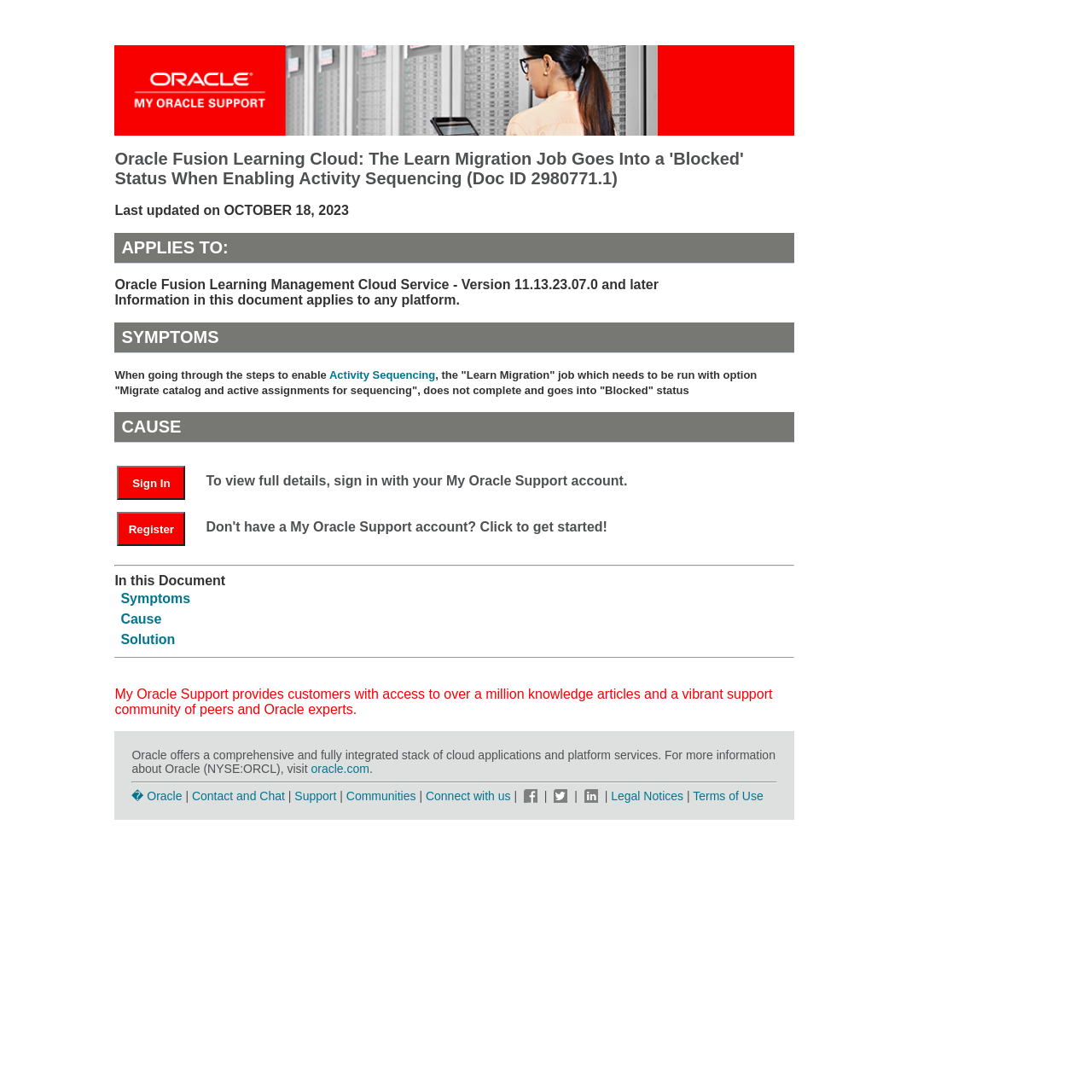Determine the title of the webpage and give its text content.

Oracle Fusion Learning Cloud: The Learn Migration Job Goes Into a 'Blocked' Status When Enabling Activity Sequencing (Doc ID 2980771.1)